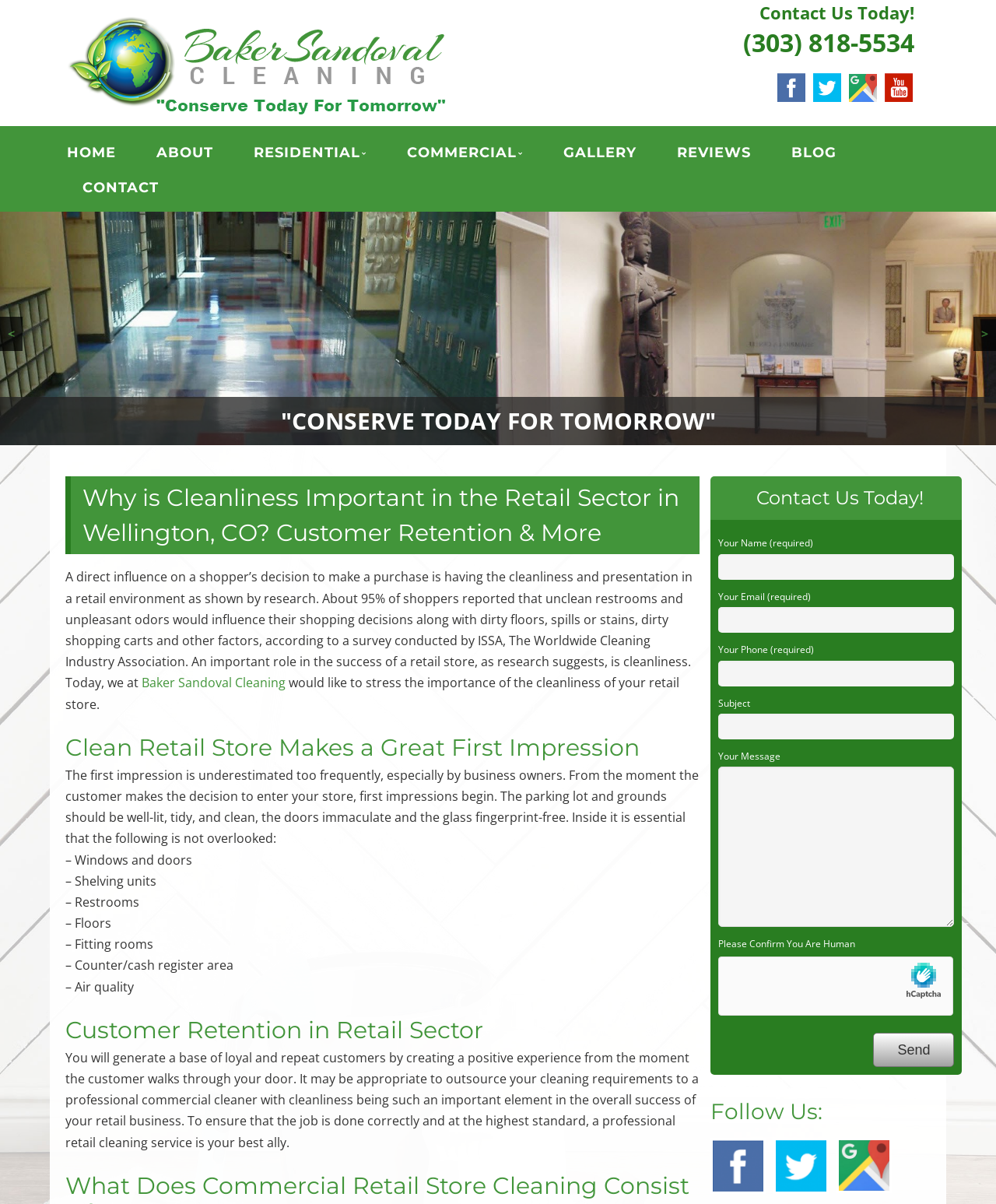Identify the bounding box coordinates for the element you need to click to achieve the following task: "Click the 'Send' button". The coordinates must be four float values ranging from 0 to 1, formatted as [left, top, right, bottom].

[0.877, 0.858, 0.958, 0.886]